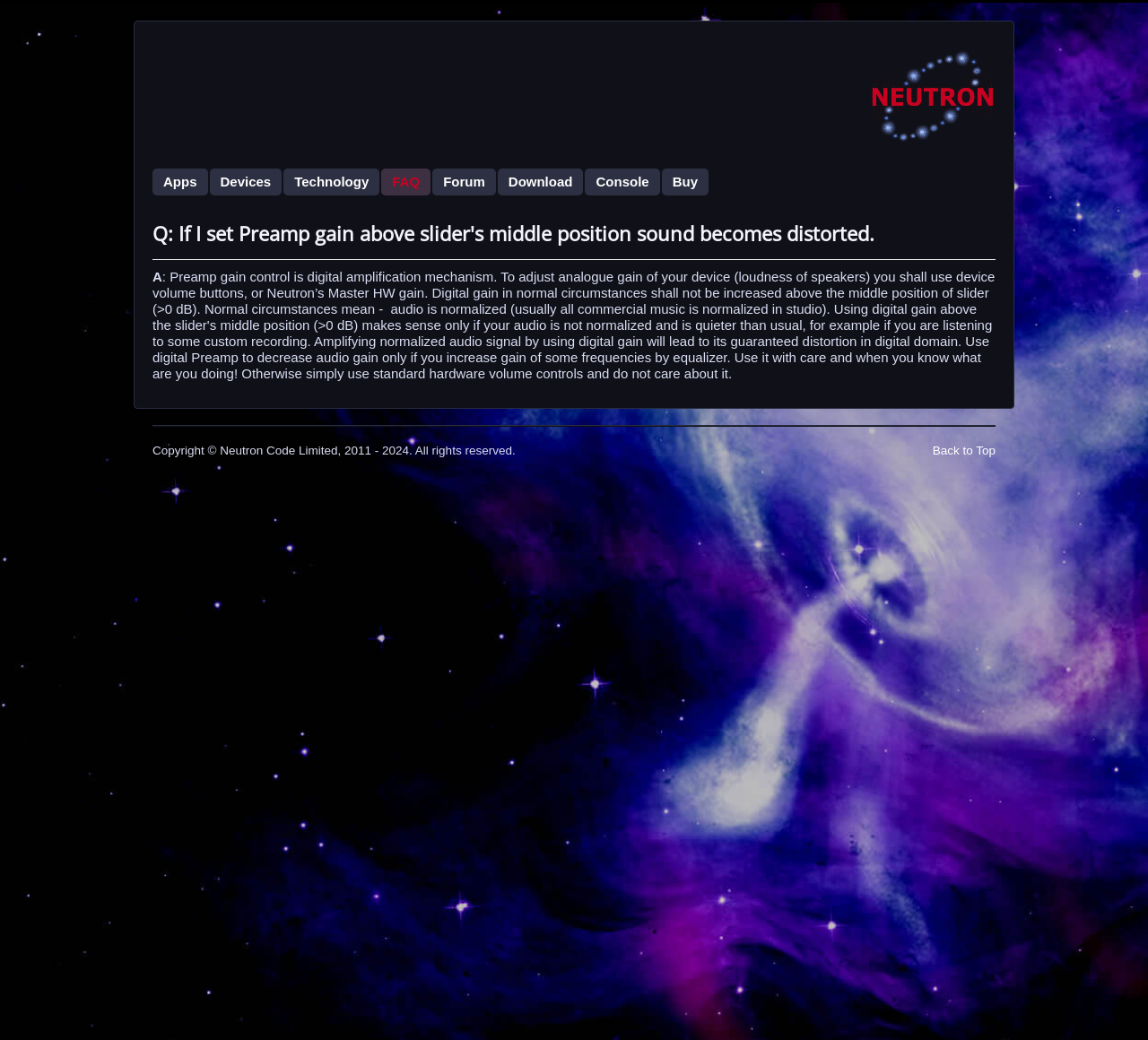Identify the bounding box for the UI element described as: "alt="Neutron Code"". Ensure the coordinates are four float numbers between 0 and 1, formatted as [left, top, right, bottom].

[0.758, 0.038, 0.867, 0.147]